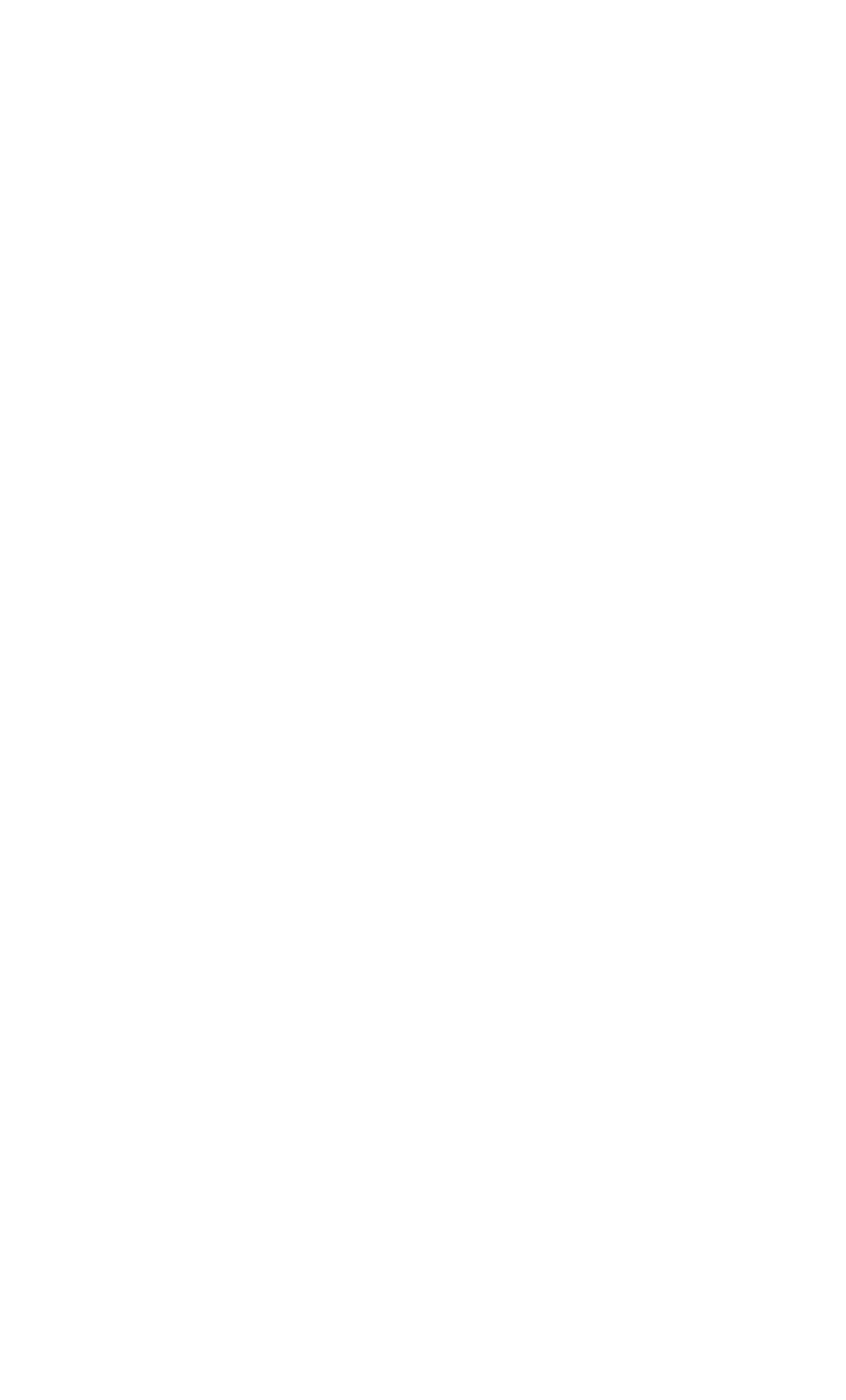Please identify the bounding box coordinates of the element I should click to complete this instruction: 'Create a profile'. The coordinates should be given as four float numbers between 0 and 1, like this: [left, top, right, bottom].

[0.353, 0.902, 0.647, 0.939]